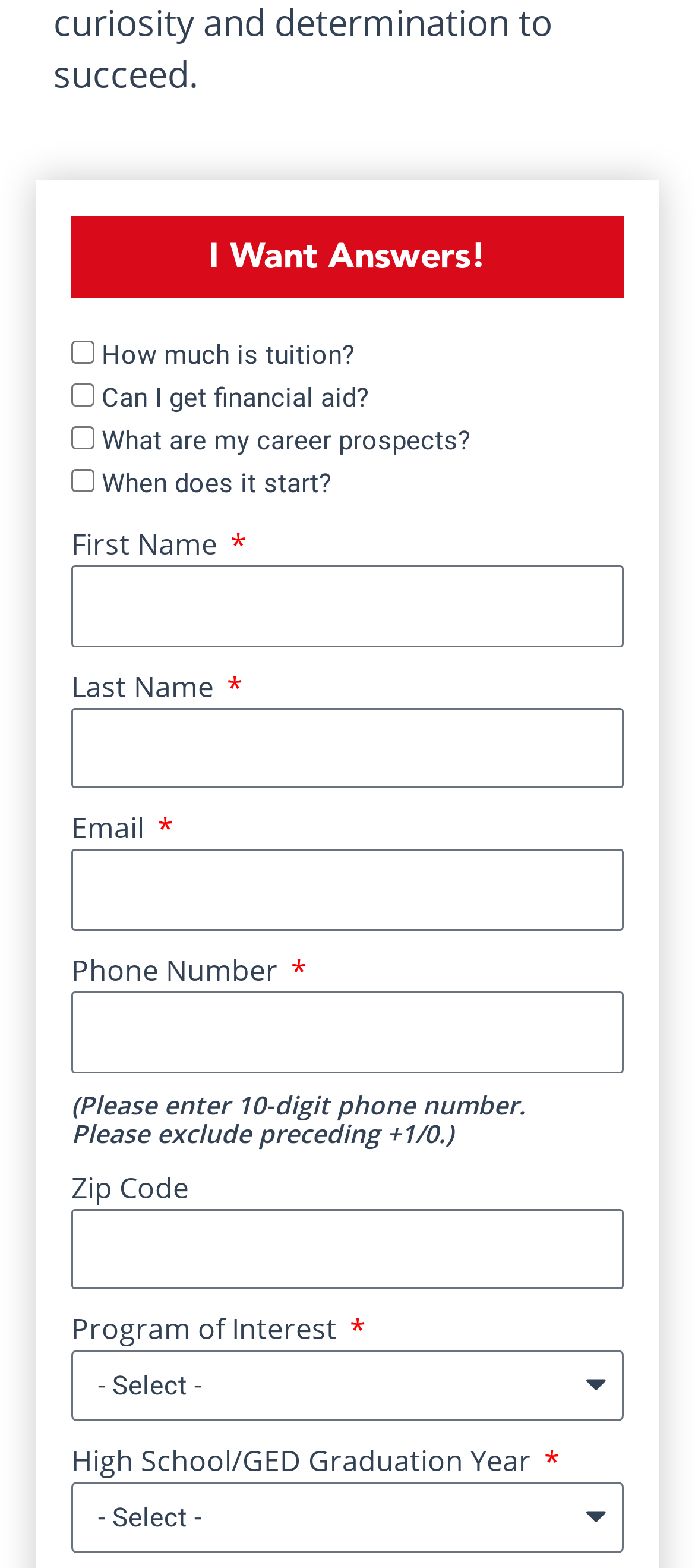Is the phone number field required?
Provide a short answer using one word or a brief phrase based on the image.

Yes